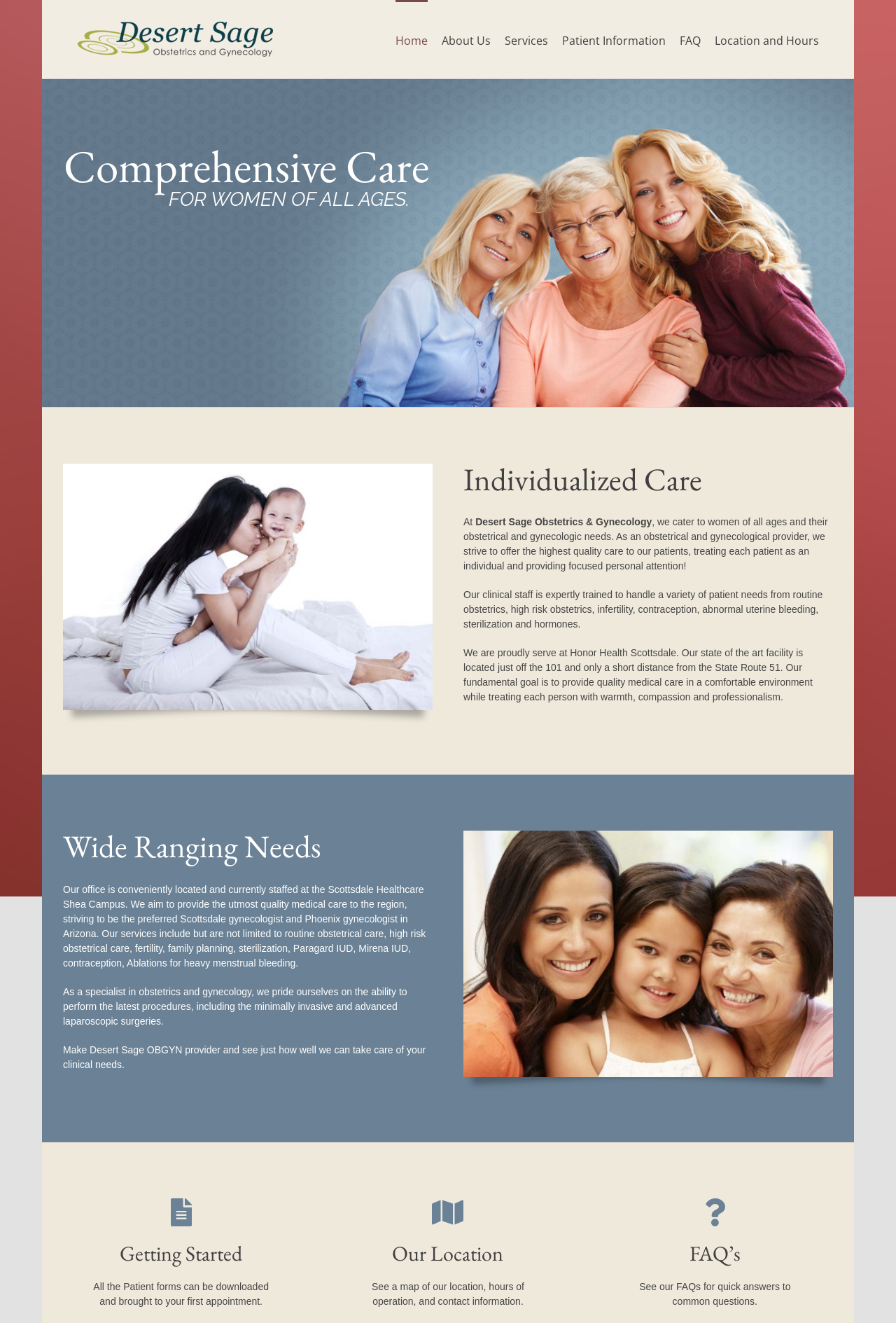Construct a thorough caption encompassing all aspects of the webpage.

The webpage is about Desert Sage Obstetrics and Gynecology, a medical practice catering to women of all ages in Scottsdale, Arizona. At the top left corner, there is a logo of the practice, accompanied by a navigation menu with links to various sections of the website, including Home, About Us, Services, Patient Information, FAQ, and Location and Hours.

Below the navigation menu, there is a heading "Comprehensive Care" followed by a brief description of the practice's mission to provide individualized care to women of all ages. To the right of this text, there is an image of a family.

The main content of the webpage is divided into several sections. The first section, "Individualized Care", describes the practice's approach to providing personalized care to each patient. This section includes a paragraph of text and is accompanied by an image of a family.

The next section, "Wide Ranging Needs", outlines the various services offered by the practice, including routine obstetrics, high-risk obstetrics, infertility, and more. This section includes several paragraphs of text and is accompanied by an image of a family.

The third section, "Getting Started", provides information for new patients, including a note about downloading patient forms. The fourth section, "Our Location", provides information about the practice's location, hours of operation, and contact information. The final section, "FAQ's", links to a page with answers to frequently asked questions.

At the bottom right corner of the webpage, there is a "Go to Top" link, allowing users to quickly return to the top of the page.